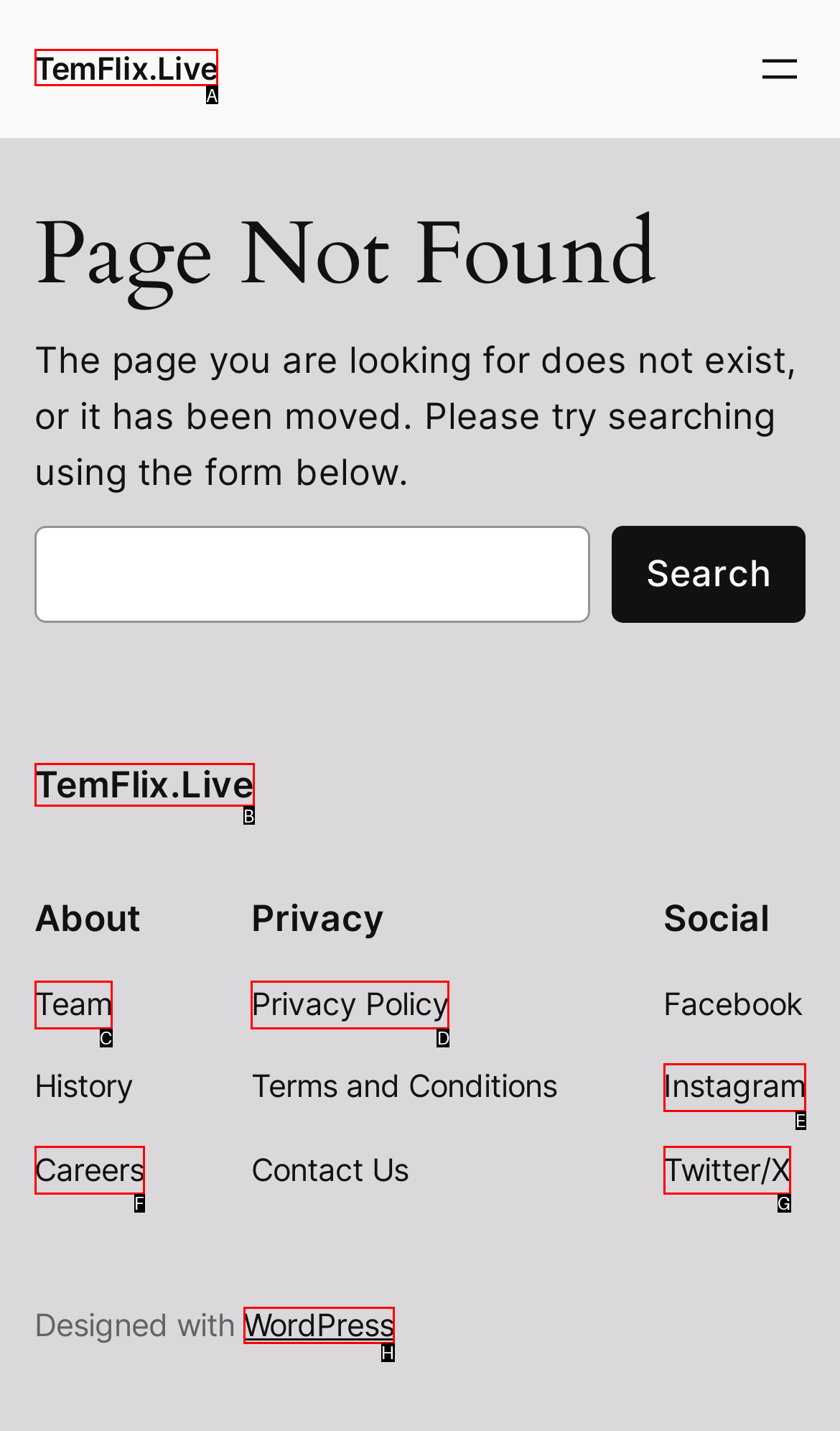Based on the element description: WordPress, choose the HTML element that matches best. Provide the letter of your selected option.

H